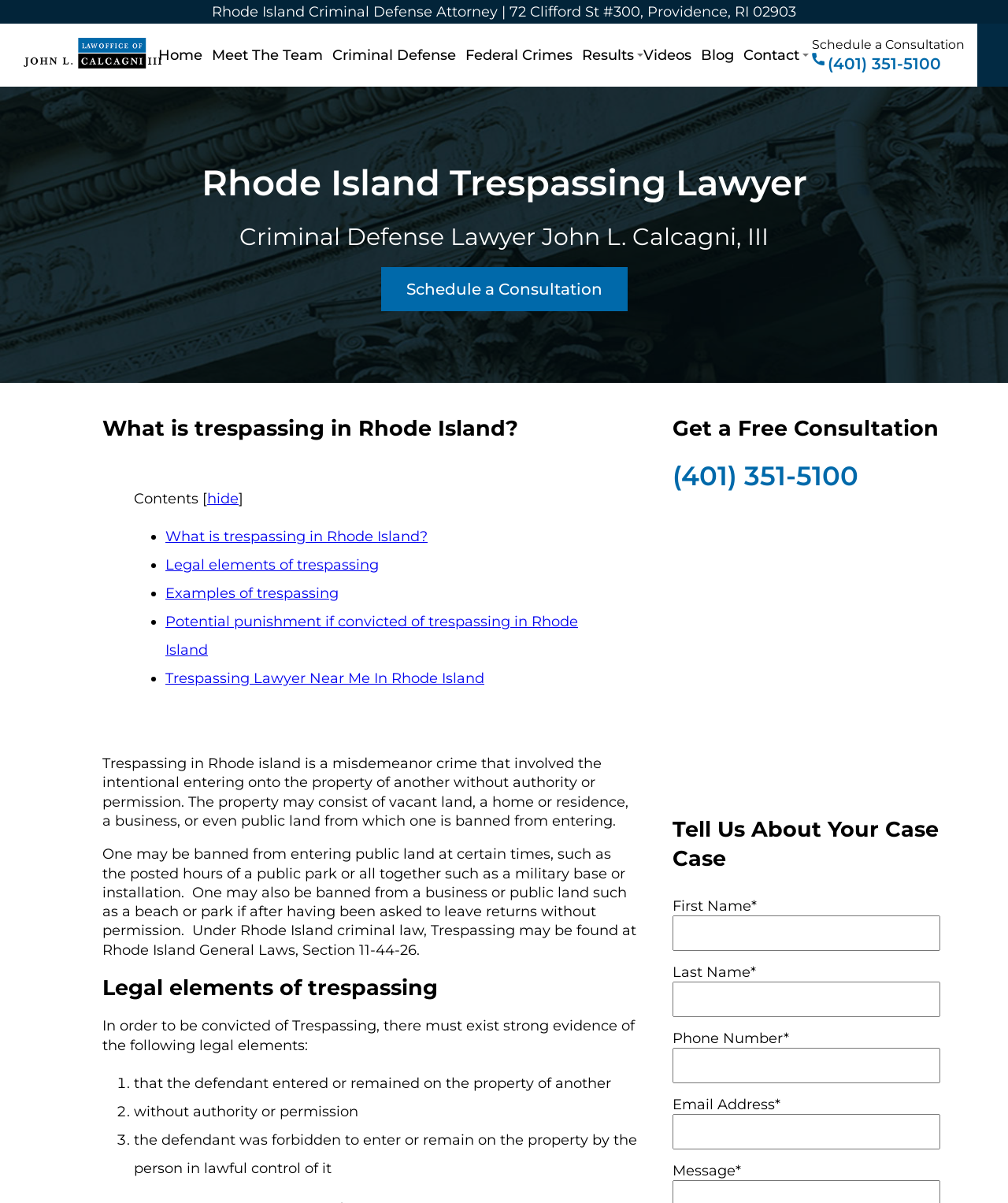What is the phone number to schedule a consultation?
Answer the question using a single word or phrase, according to the image.

(401) 351-5100